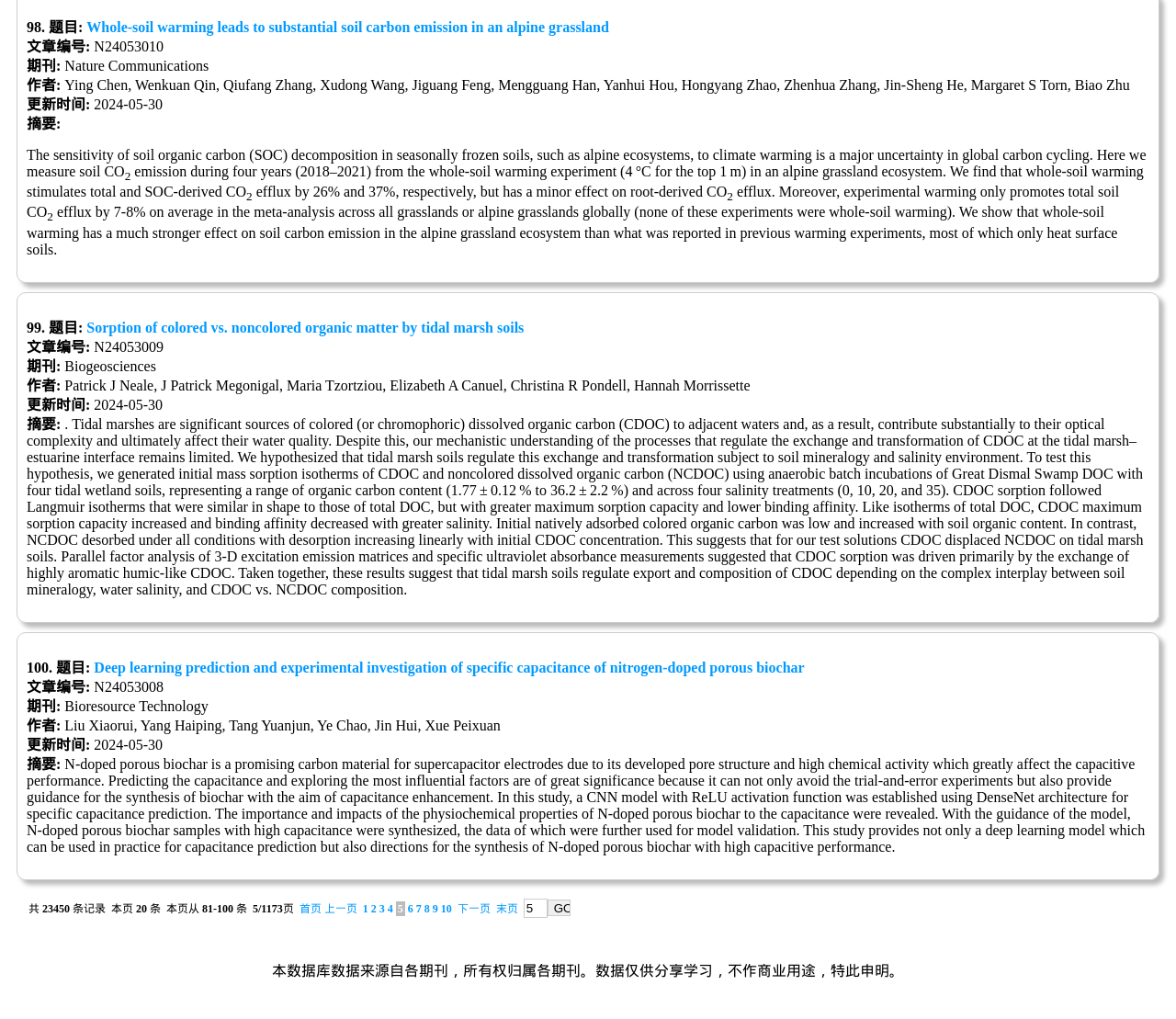Identify the bounding box coordinates for the UI element described as follows: "下一页". Ensure the coordinates are four float numbers between 0 and 1, formatted as [left, top, right, bottom].

[0.389, 0.885, 0.417, 0.898]